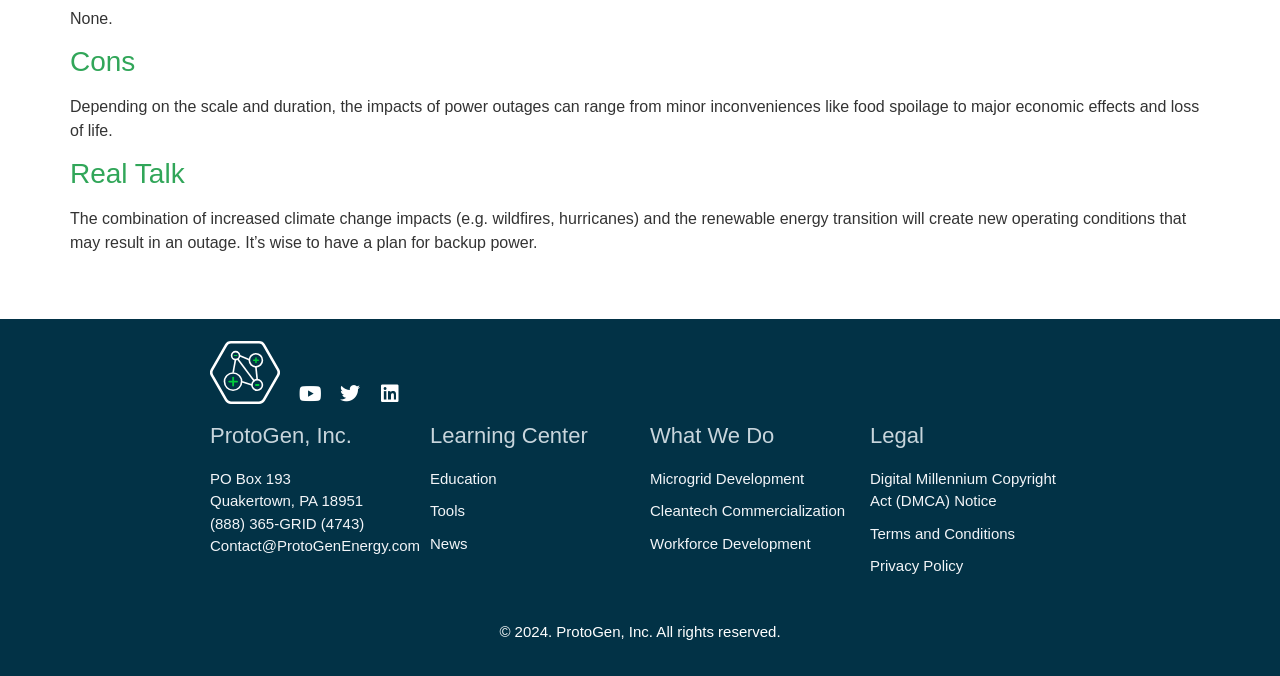Based on the provided description, "Cleantech Commercialization", find the bounding box of the corresponding UI element in the screenshot.

[0.508, 0.74, 0.664, 0.773]